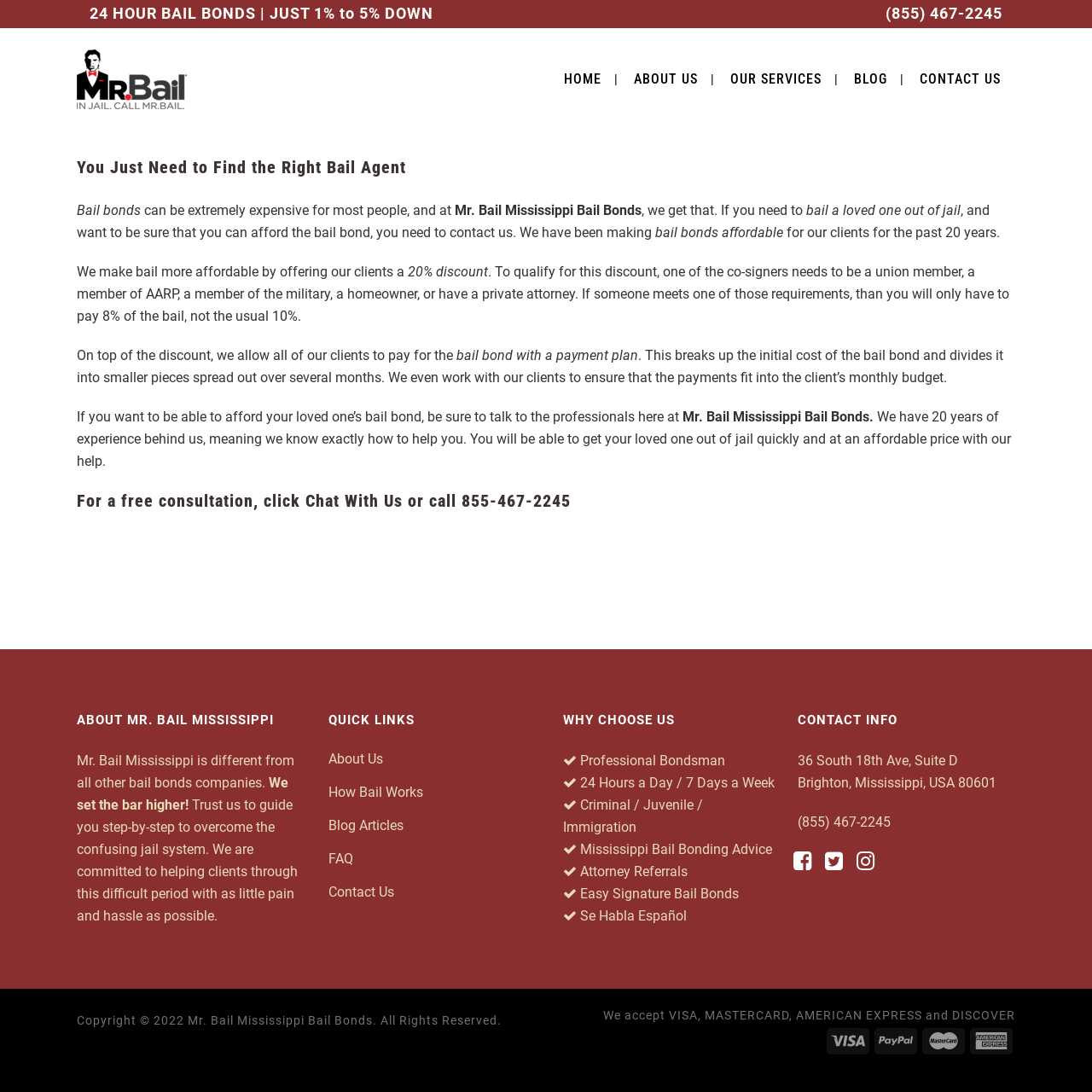Determine the bounding box coordinates of the section I need to click to execute the following instruction: "Click the 'About Us' link". Provide the coordinates as four float numbers between 0 and 1, i.e., [left, top, right, bottom].

[0.567, 0.026, 0.652, 0.12]